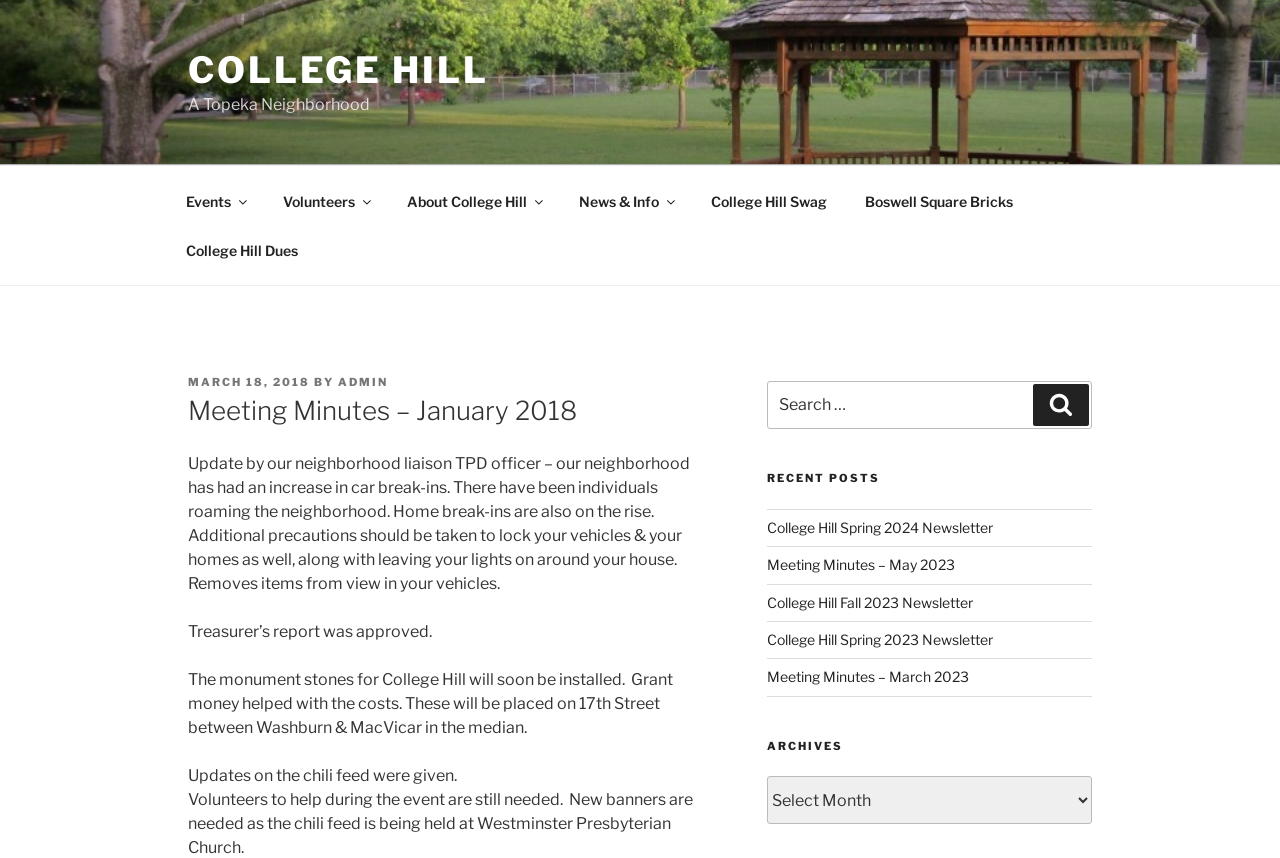Please identify the primary heading of the webpage and give its text content.

Meeting Minutes – January 2018